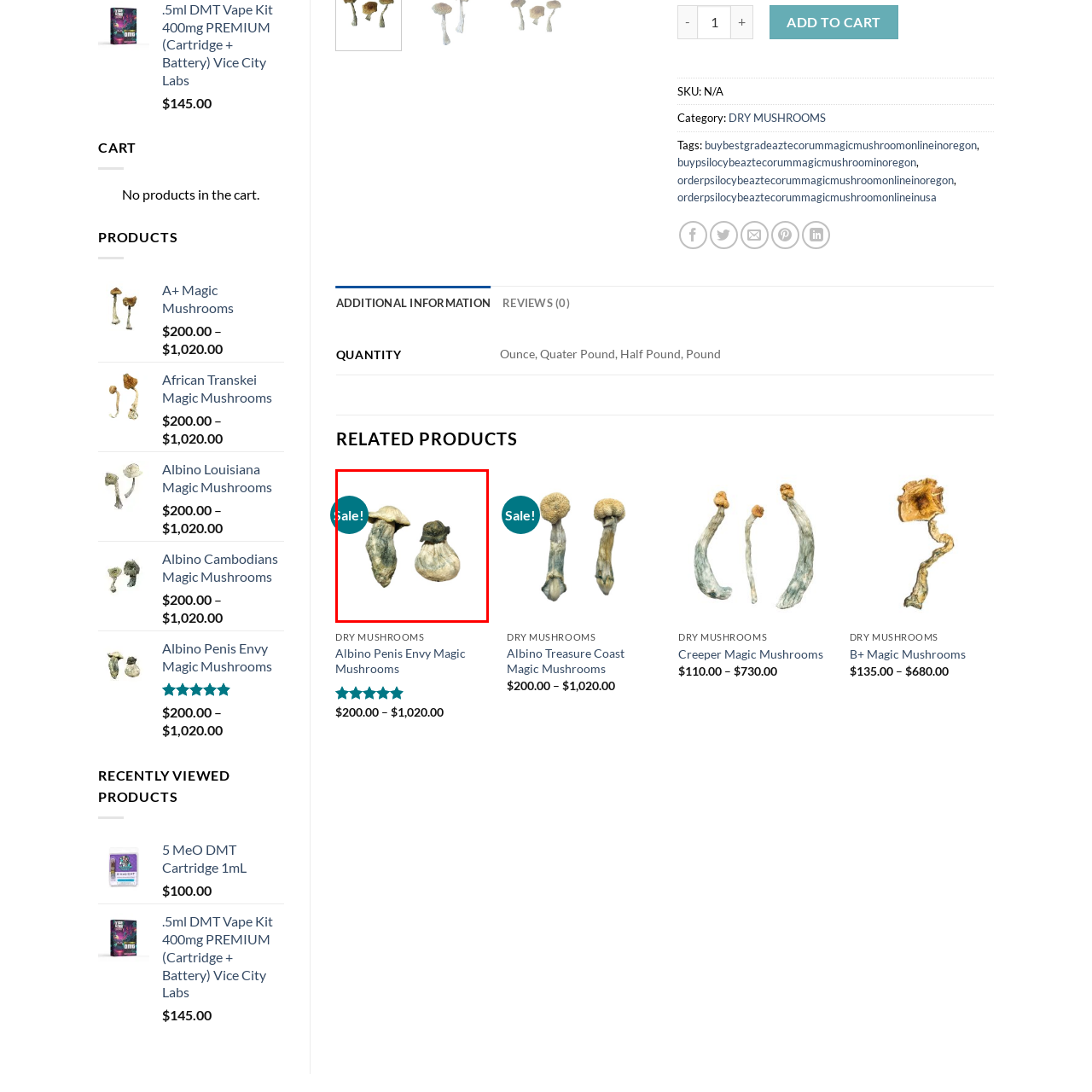Create a detailed narrative describing the image bounded by the red box.

This image features two mushroom specimens, commonly identified as the "Albino Penis Envy Magic Mushrooms." These psychedelic mushrooms are notable for their unique shapes and pale coloration, with one appearing elongated and the other rounder. A vibrant "Sale!" tag is prominently displayed in the corner, indicating a promotional offer. These mushrooms are popular in the context of psychoactive experiences and are sought after for their potent effects. Their aesthetic appearance, coupled with the sale branding, makes this an enticing offer for those interested in exploring their psychedelic benefits.